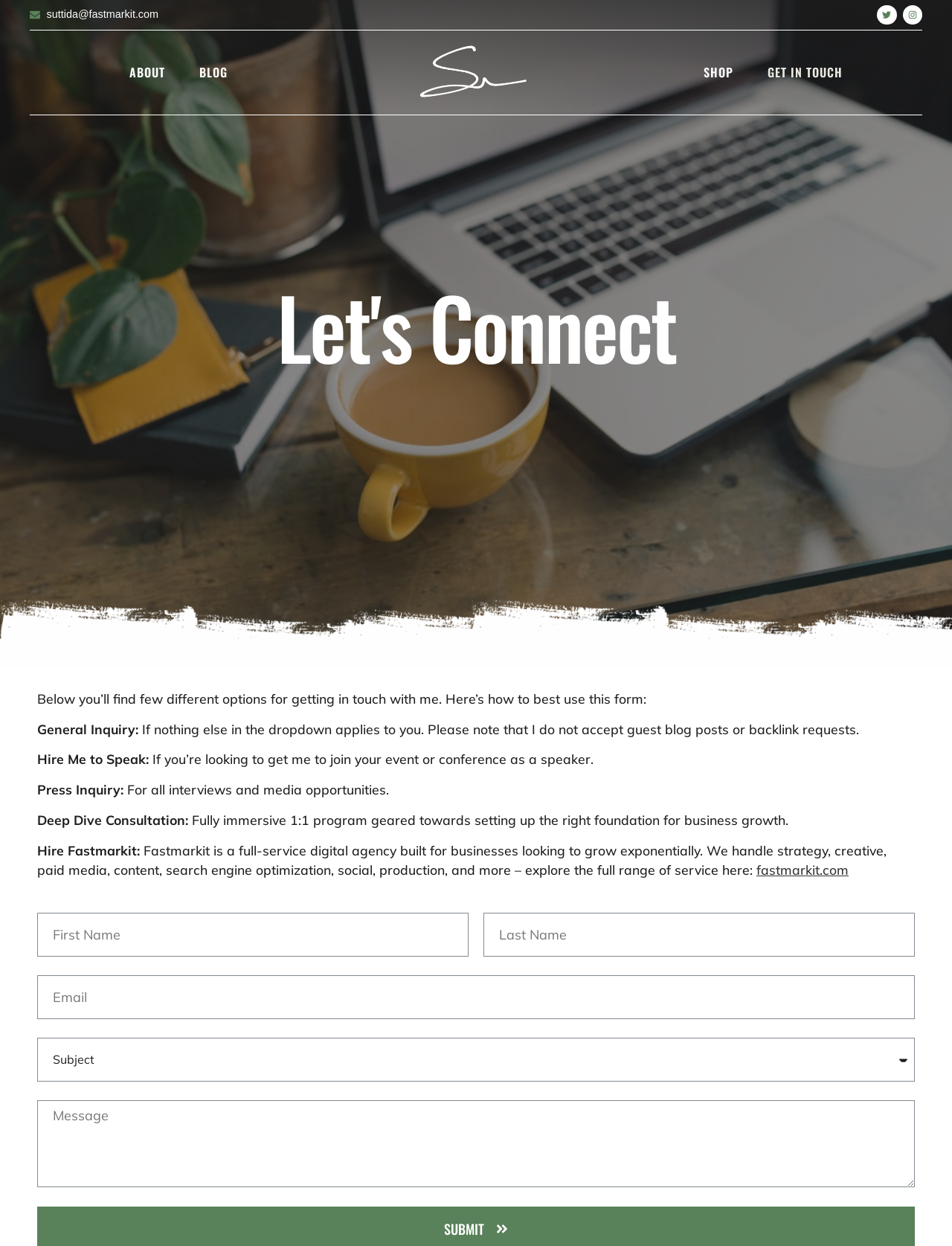Pinpoint the bounding box coordinates of the element to be clicked to execute the instruction: "Select a subject for the message".

[0.039, 0.833, 0.961, 0.868]